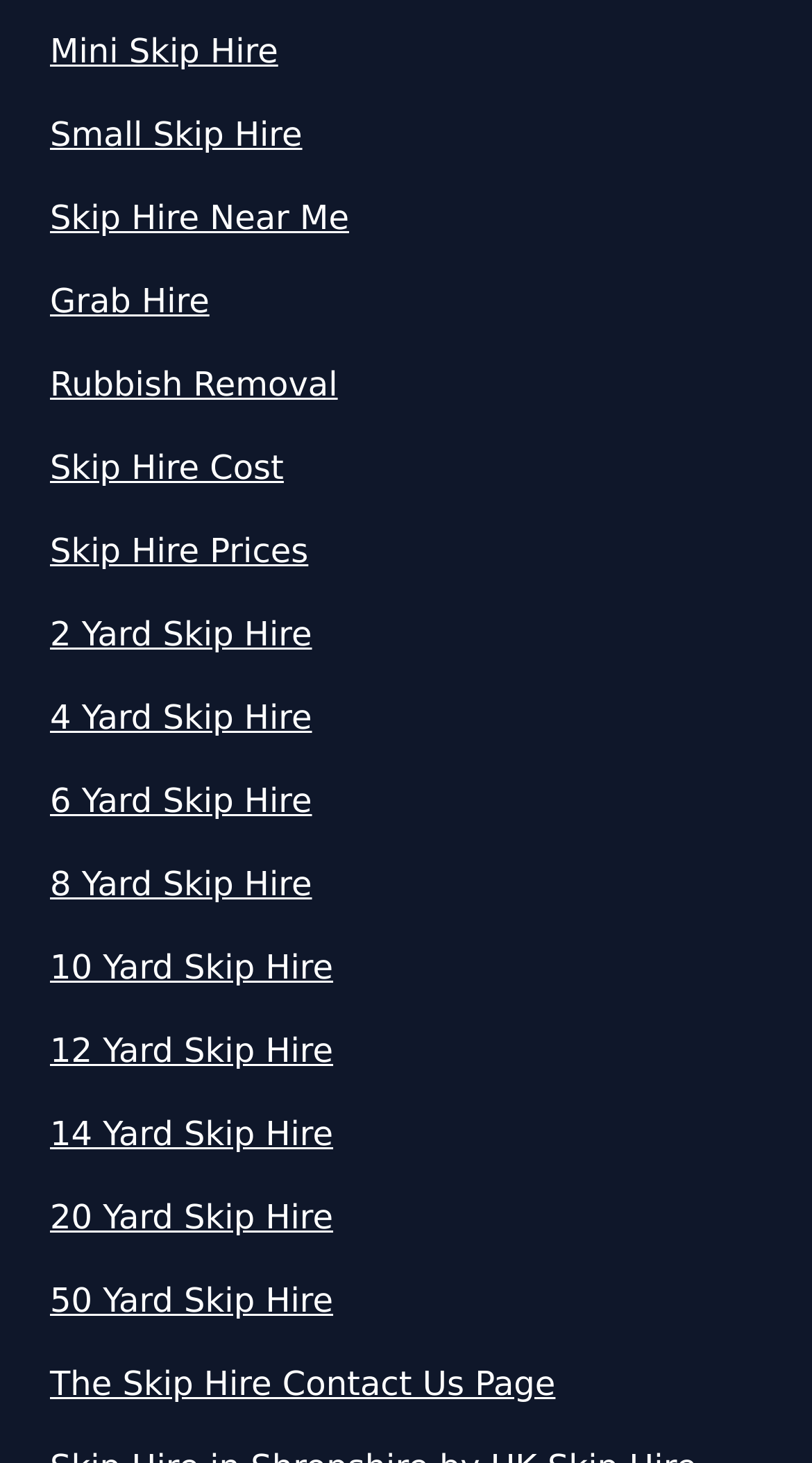How many links are there in the top section?
Provide an in-depth answer to the question, covering all aspects.

I counted the number of links in the top section, starting from 'Skip Hire Near Me' to 'Skip Hire Prices', and found 9 links.